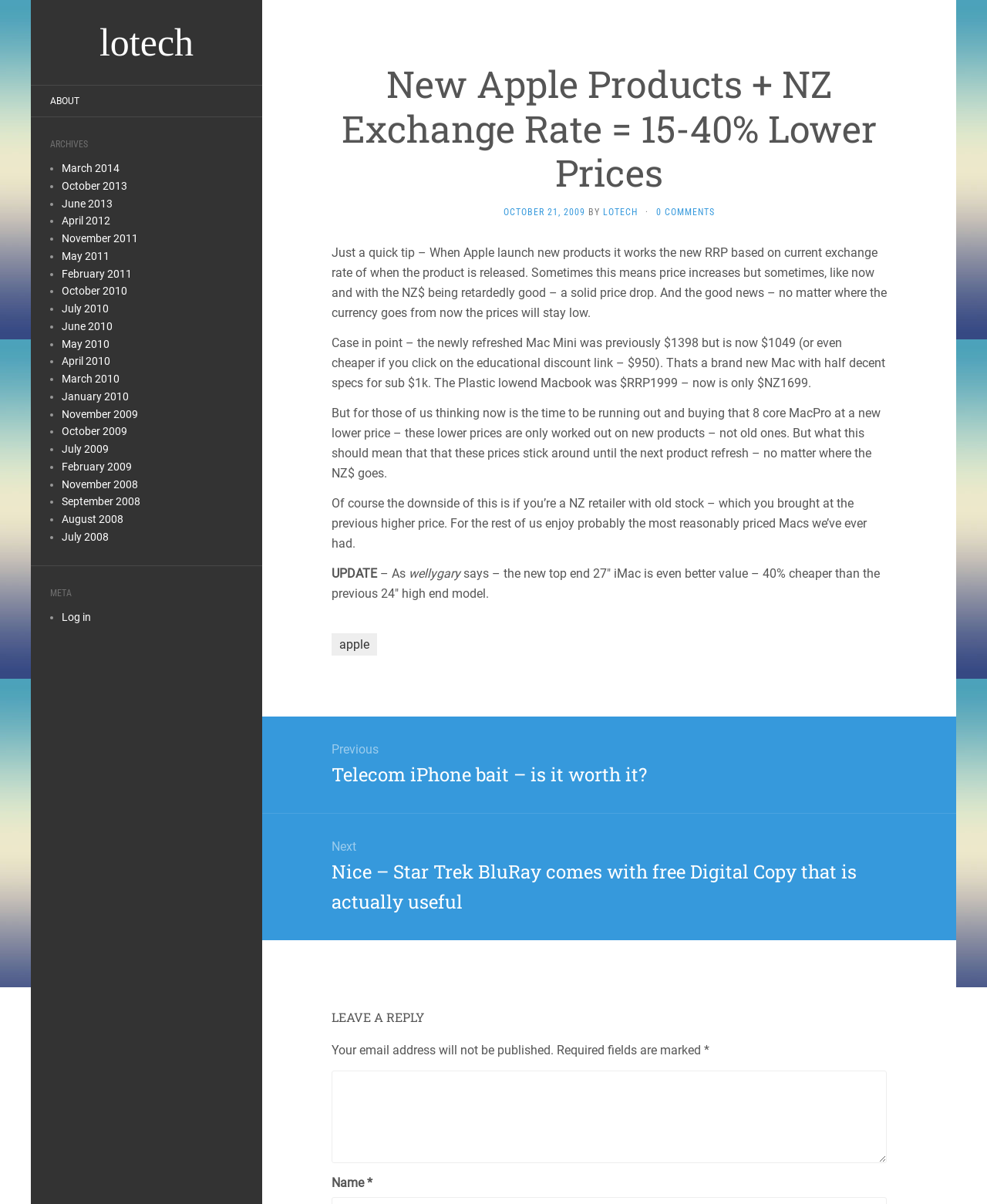Locate the bounding box coordinates of the area you need to click to fulfill this instruction: 'Type in the text box'. The coordinates must be in the form of four float numbers ranging from 0 to 1: [left, top, right, bottom].

[0.336, 0.889, 0.898, 0.966]